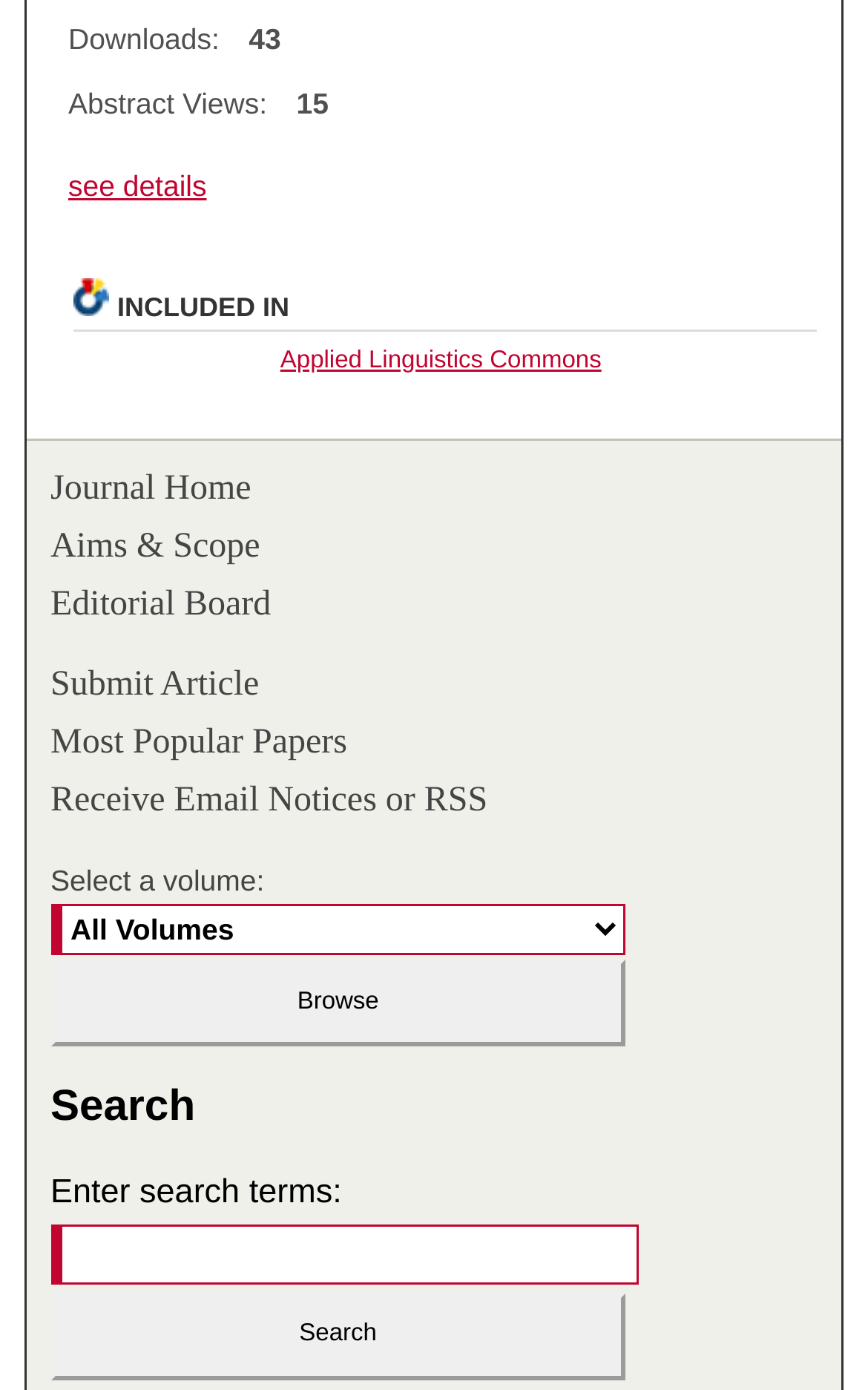How many links are in the main navigation menu? Look at the image and give a one-word or short phrase answer.

7